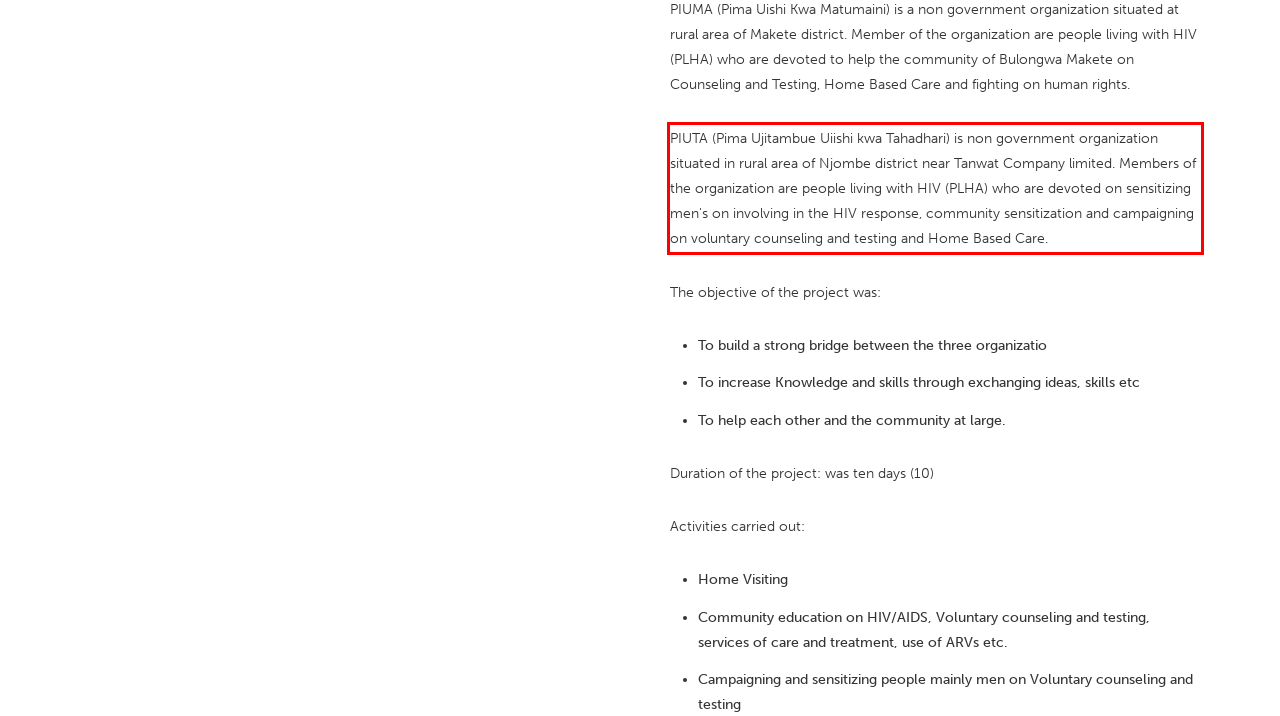Given a webpage screenshot with a red bounding box, perform OCR to read and deliver the text enclosed by the red bounding box.

PIUTA (Pima Ujitambue Uiishi kwa Tahadhari) is non government organization situated in rural area of Njombe district near Tanwat Company limited. Members of the organization are people living with HIV (PLHA) who are devoted on sensitizing men's on involving in the HIV response, community sensitization and campaigning on voluntary counseling and testing and Home Based Care.